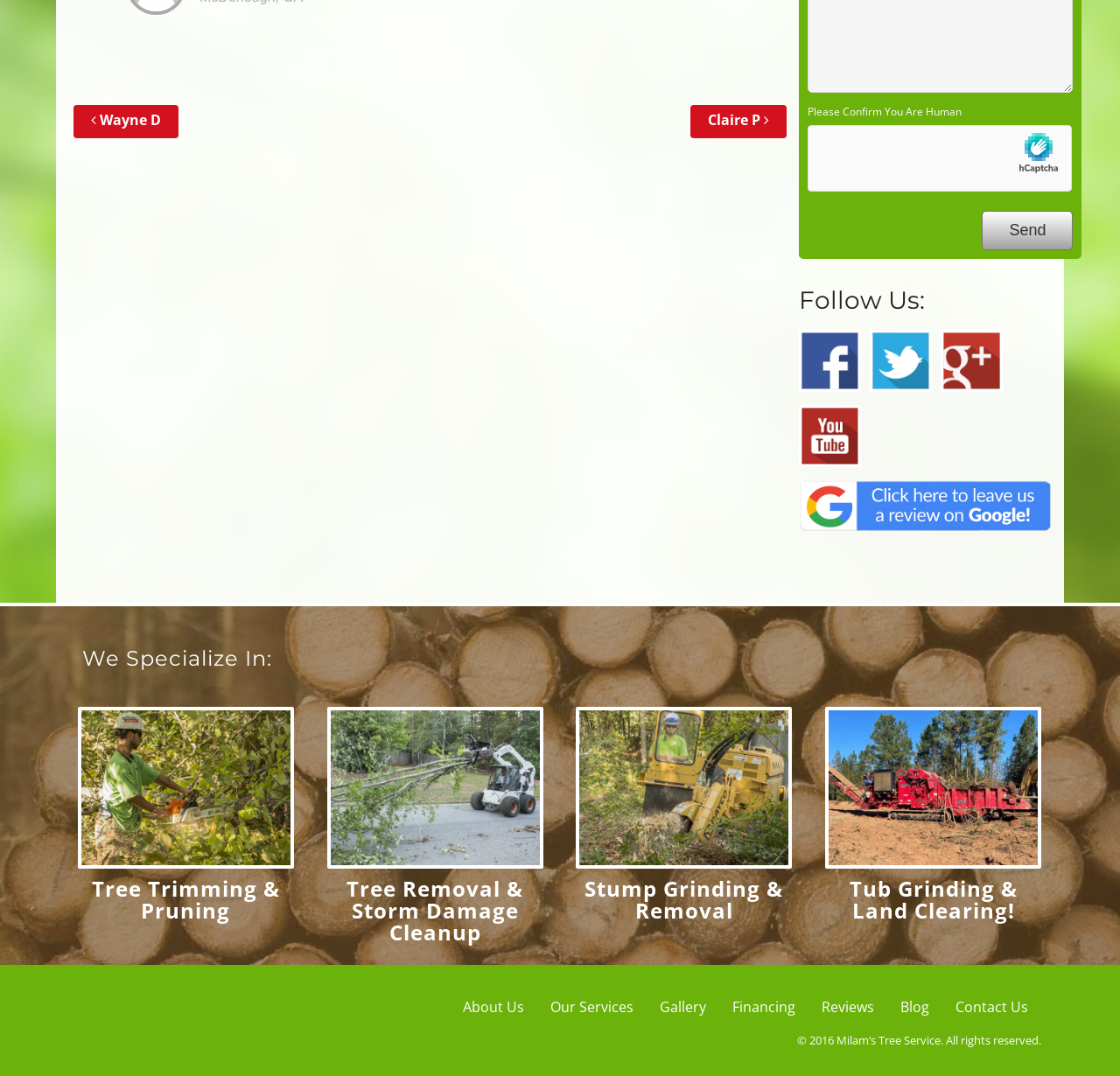Specify the bounding box coordinates of the region I need to click to perform the following instruction: "Click on the 'Contact Us' link". The coordinates must be four float numbers in the range of 0 to 1, i.e., [left, top, right, bottom].

[0.853, 0.927, 0.918, 0.945]